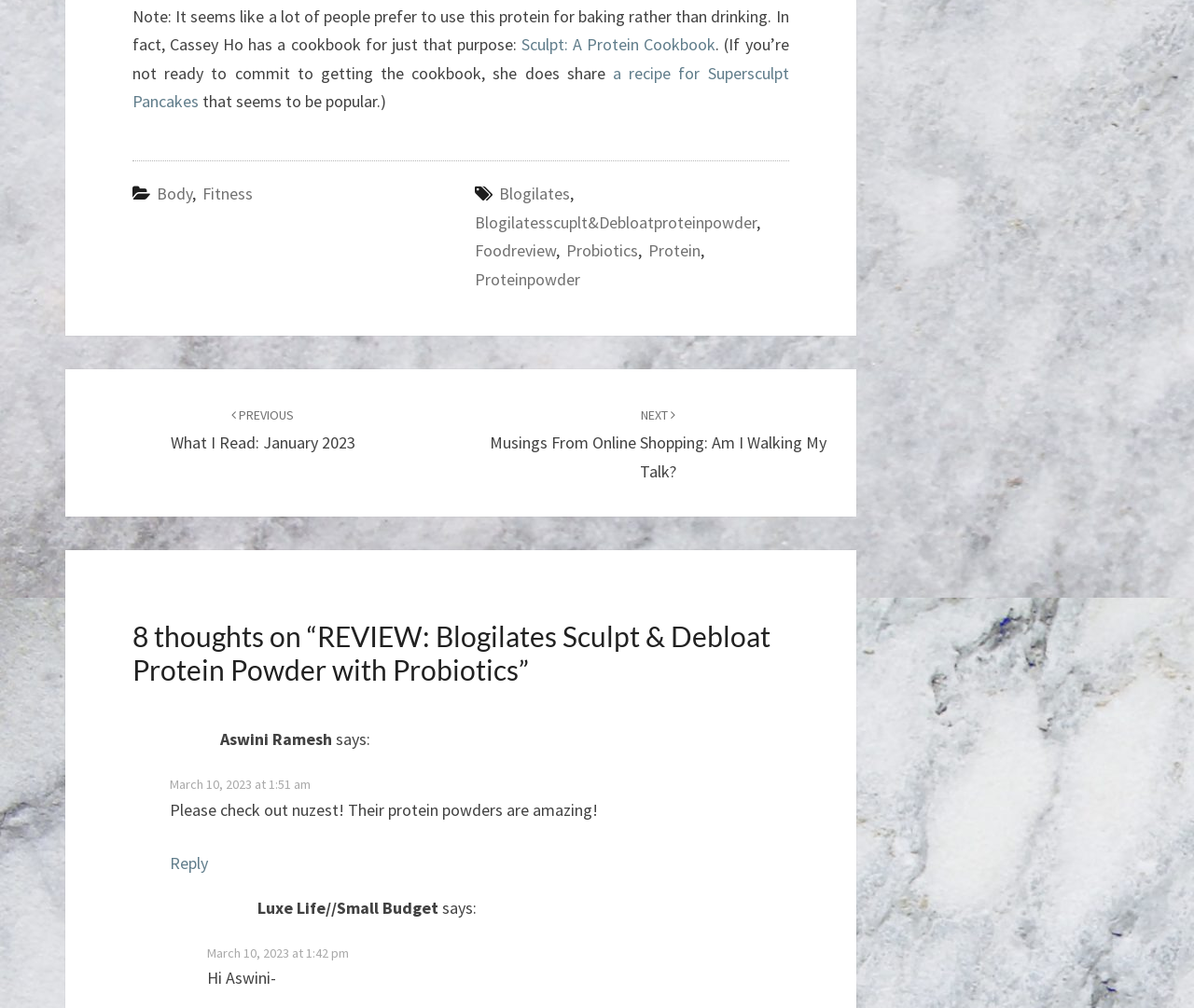What is the topic of the blog post?
Your answer should be a single word or phrase derived from the screenshot.

Blogilates Sculpt & Debloat Protein Powder with Probiotics